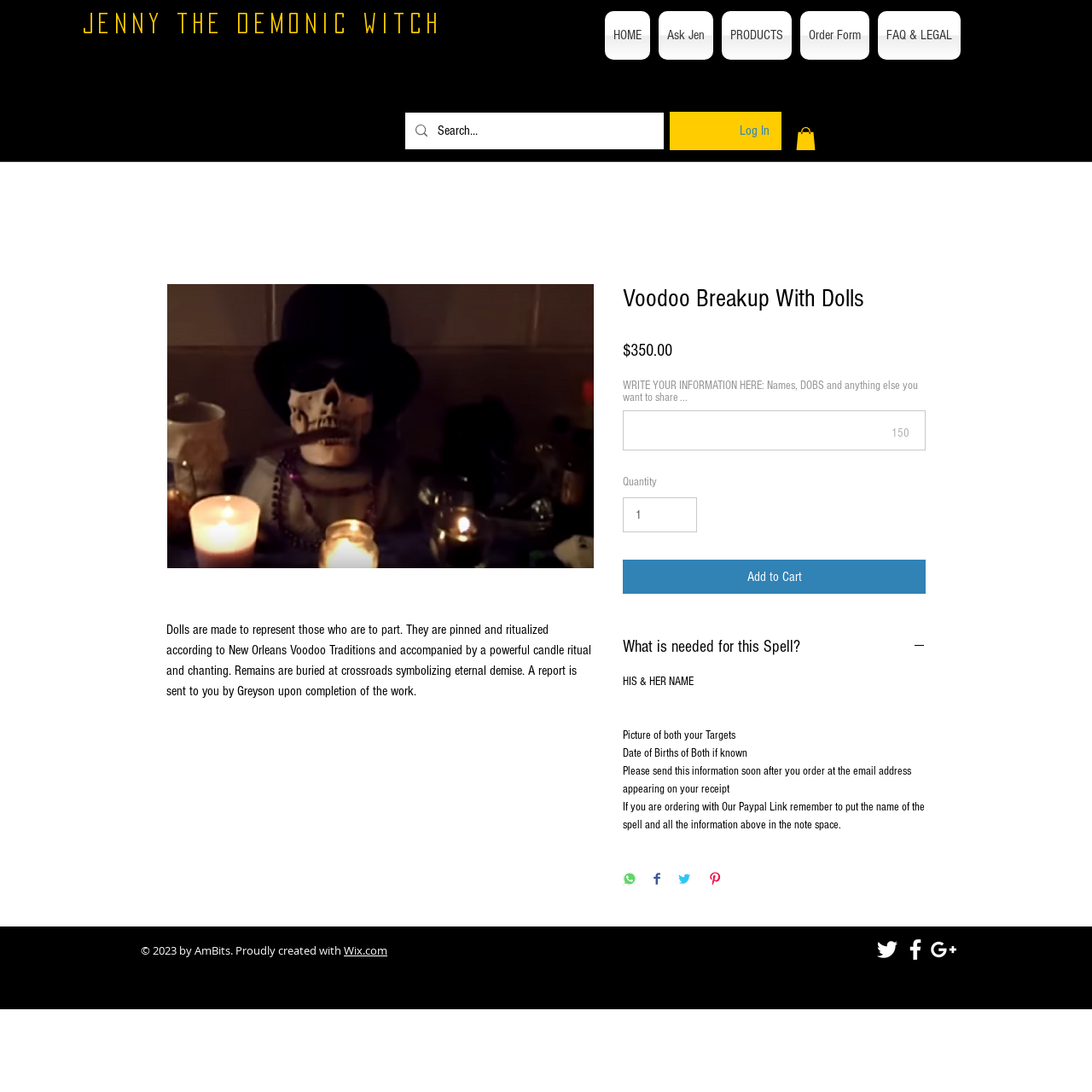Kindly determine the bounding box coordinates of the area that needs to be clicked to fulfill this instruction: "Add to cart".

[0.57, 0.512, 0.848, 0.544]